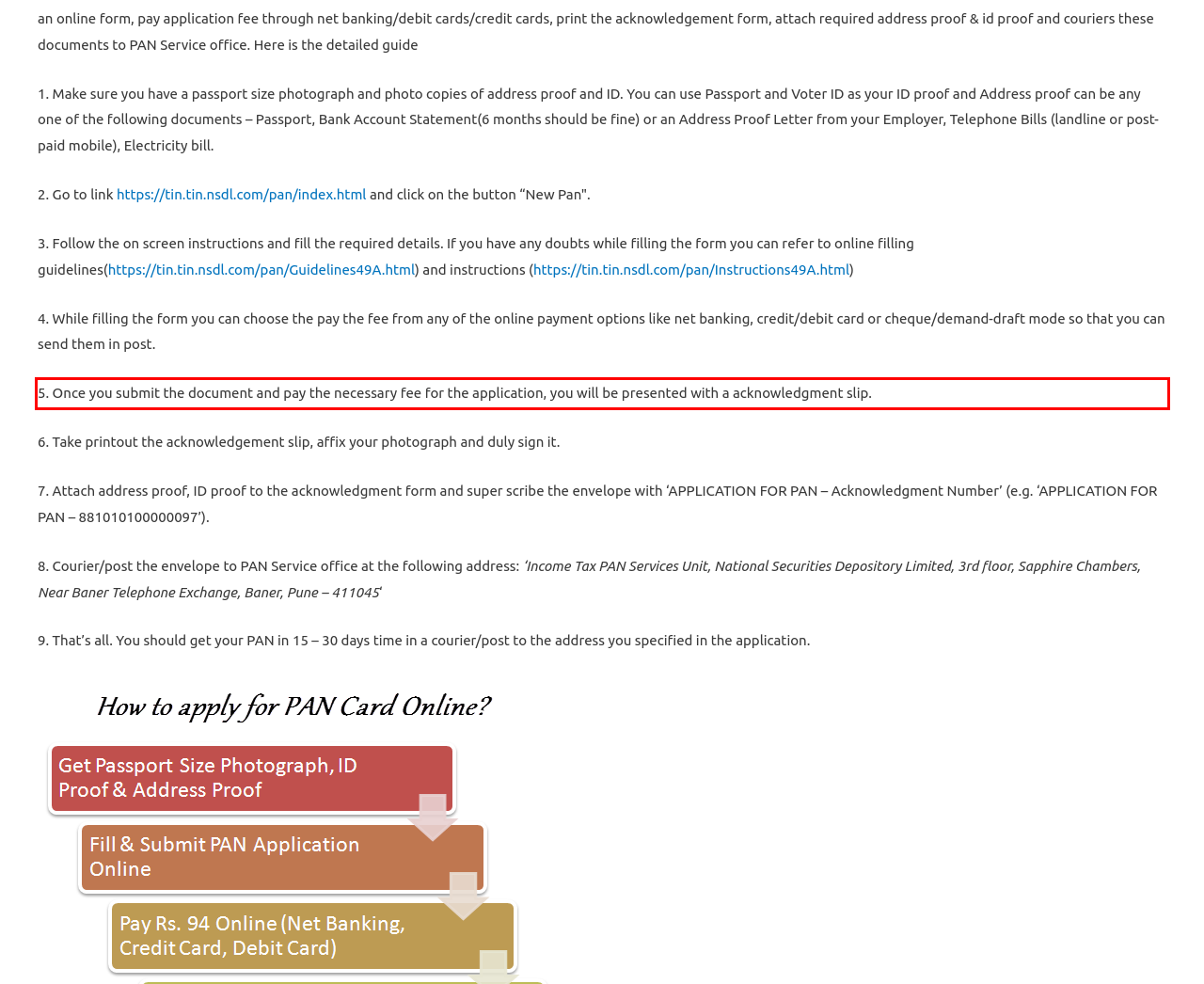Analyze the red bounding box in the provided webpage screenshot and generate the text content contained within.

5. Once you submit the document and pay the necessary fee for the application, you will be presented with a acknowledgment slip.